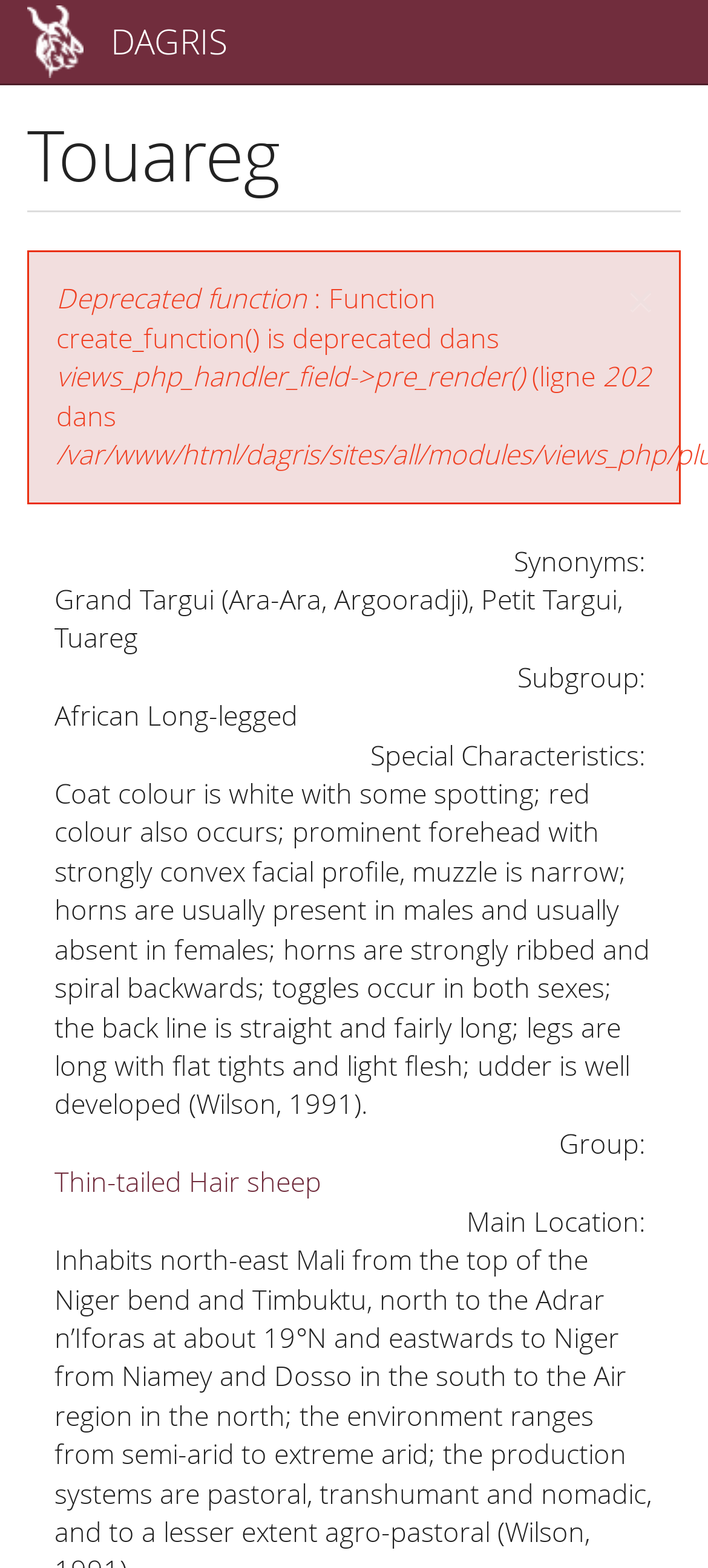What is the error message displayed?
Based on the image, answer the question with as much detail as possible.

I found the error message by looking at the heading 'Message d'erreur' and the surrounding static text elements, which describe the error as 'Deprecated function'.